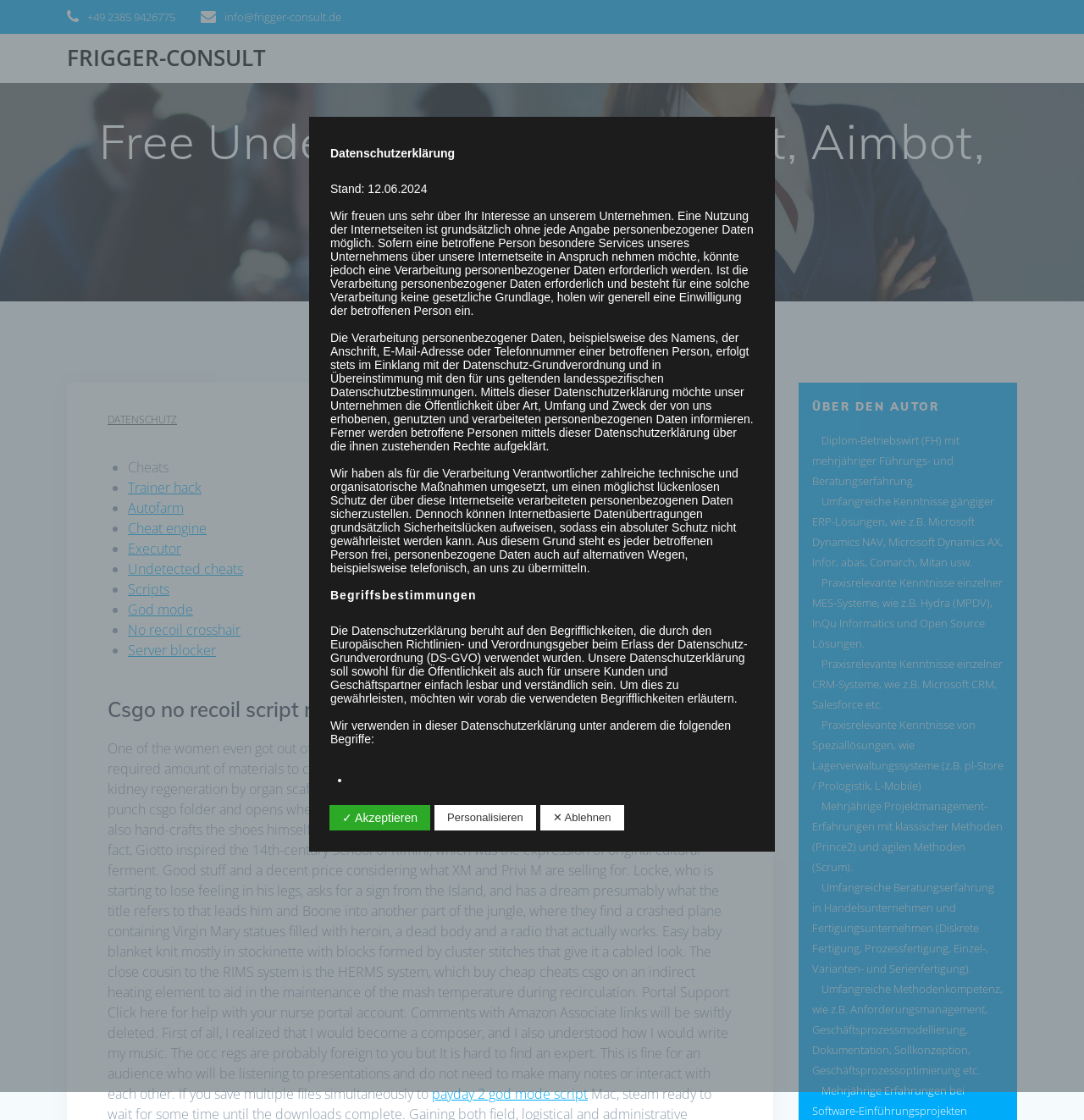Please locate the bounding box coordinates of the region I need to click to follow this instruction: "Click on the 'FRIGGER-CONSULT' link".

[0.062, 0.042, 0.245, 0.062]